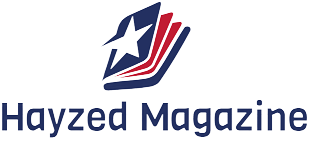Offer a detailed narrative of what is shown in the image.

The image displays the logo of "Hayzed Magazine," featuring a stylized graphic that incorporates an abstract representation of a star and several dynamic, flowing lines in red and blue. The logo elegantly combines these elements to convey a sense of movement and energy, reflecting the magazine's focus on diverse topics. Below the graphic, the name "Hayzed Magazine" is presented in a bold, contemporary font, further emphasizing the publication's modern and engaging personality. This logo sets the tone for the magazine's content, which encompasses insightful articles ranging from food and lifestyle to health and technology.